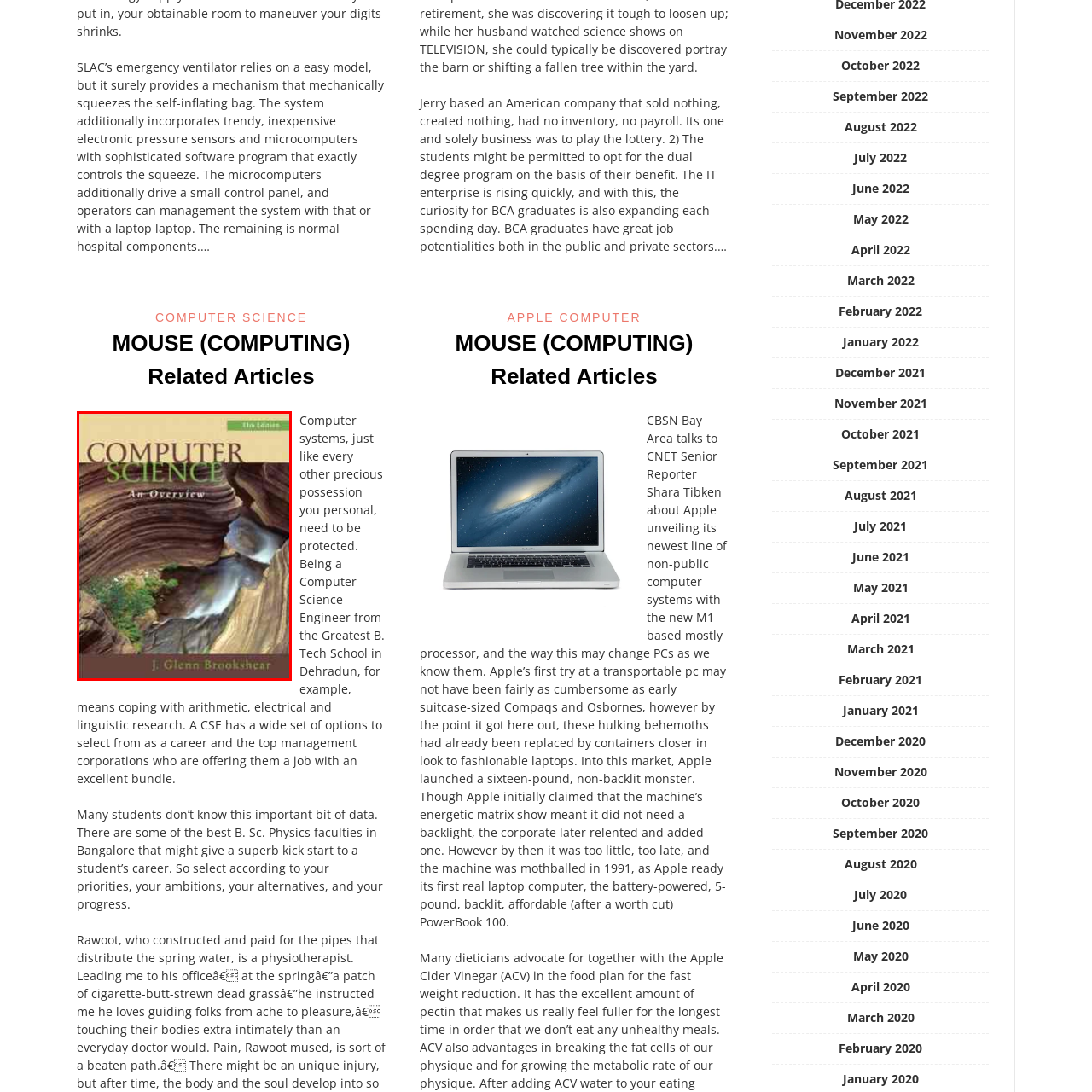What does the natural landscape on the cover symbolize?
Inspect the image surrounded by the red bounding box and answer the question using a single word or a short phrase.

Fluidity and depth of computer science